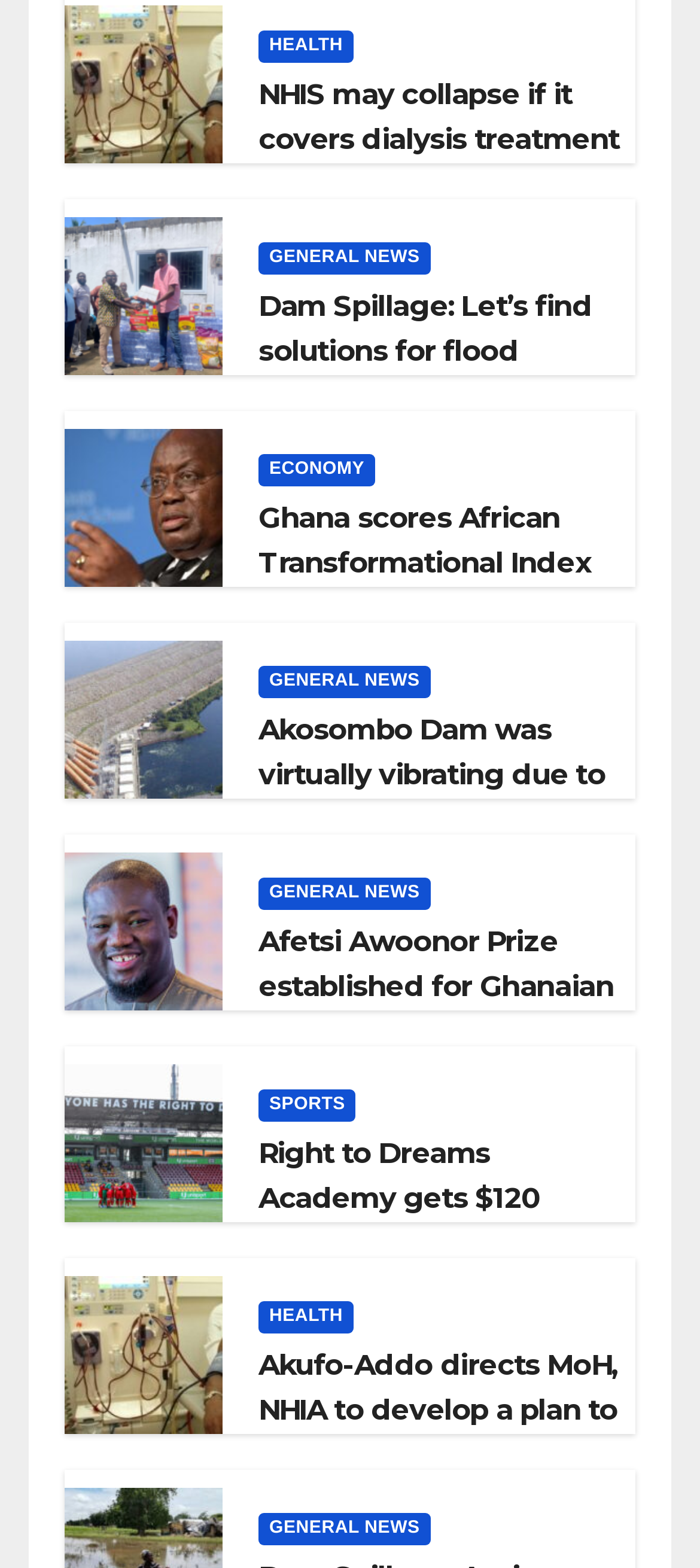Is the news 'Right to Dreams Academy gets $120 million investment after agreement with Mansour Group' related to sports?
Please provide a single word or phrase as the answer based on the screenshot.

Yes